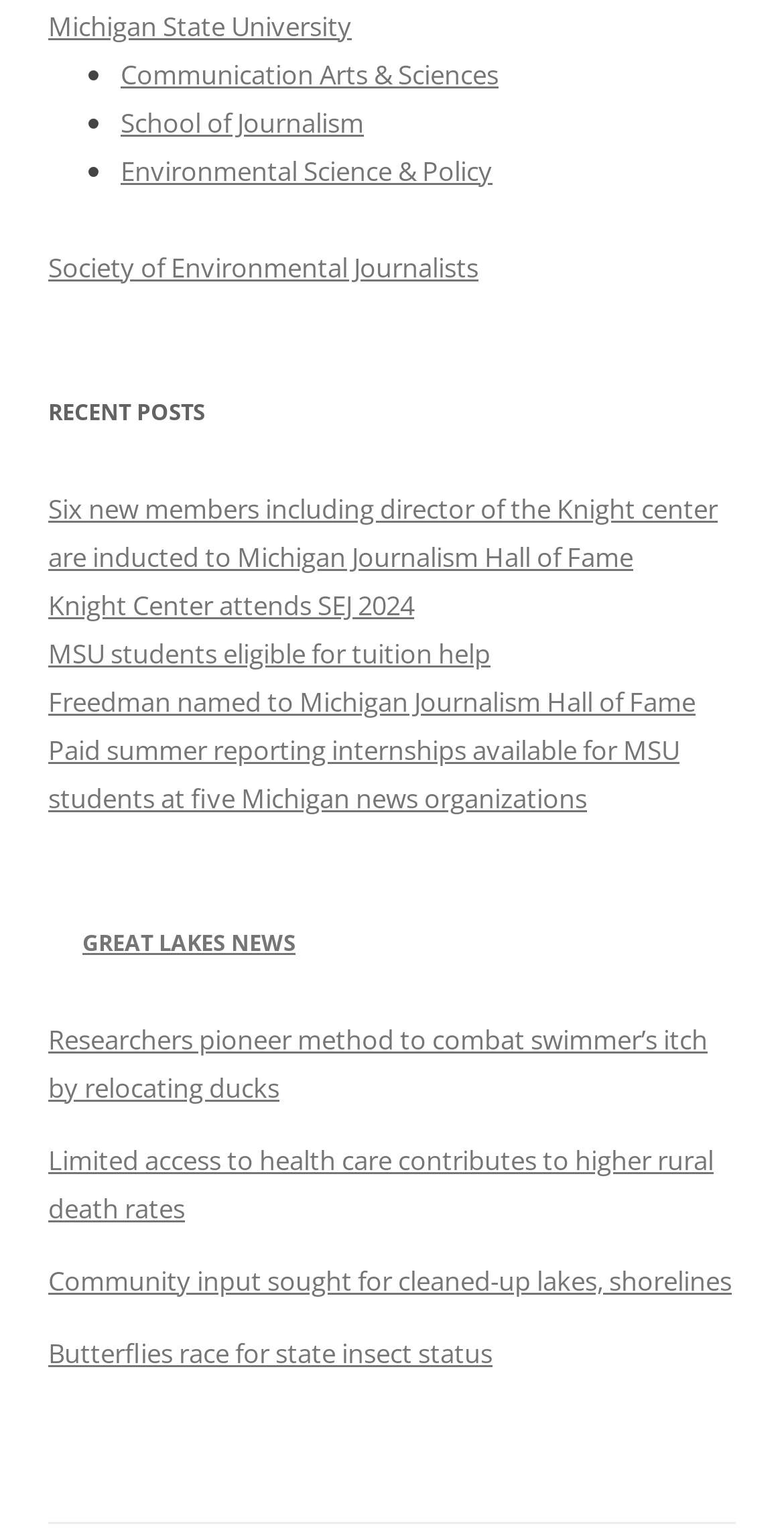Pinpoint the bounding box coordinates of the area that must be clicked to complete this instruction: "Subscribe to RSS GREAT LAKES NEWS".

[0.062, 0.605, 0.097, 0.624]